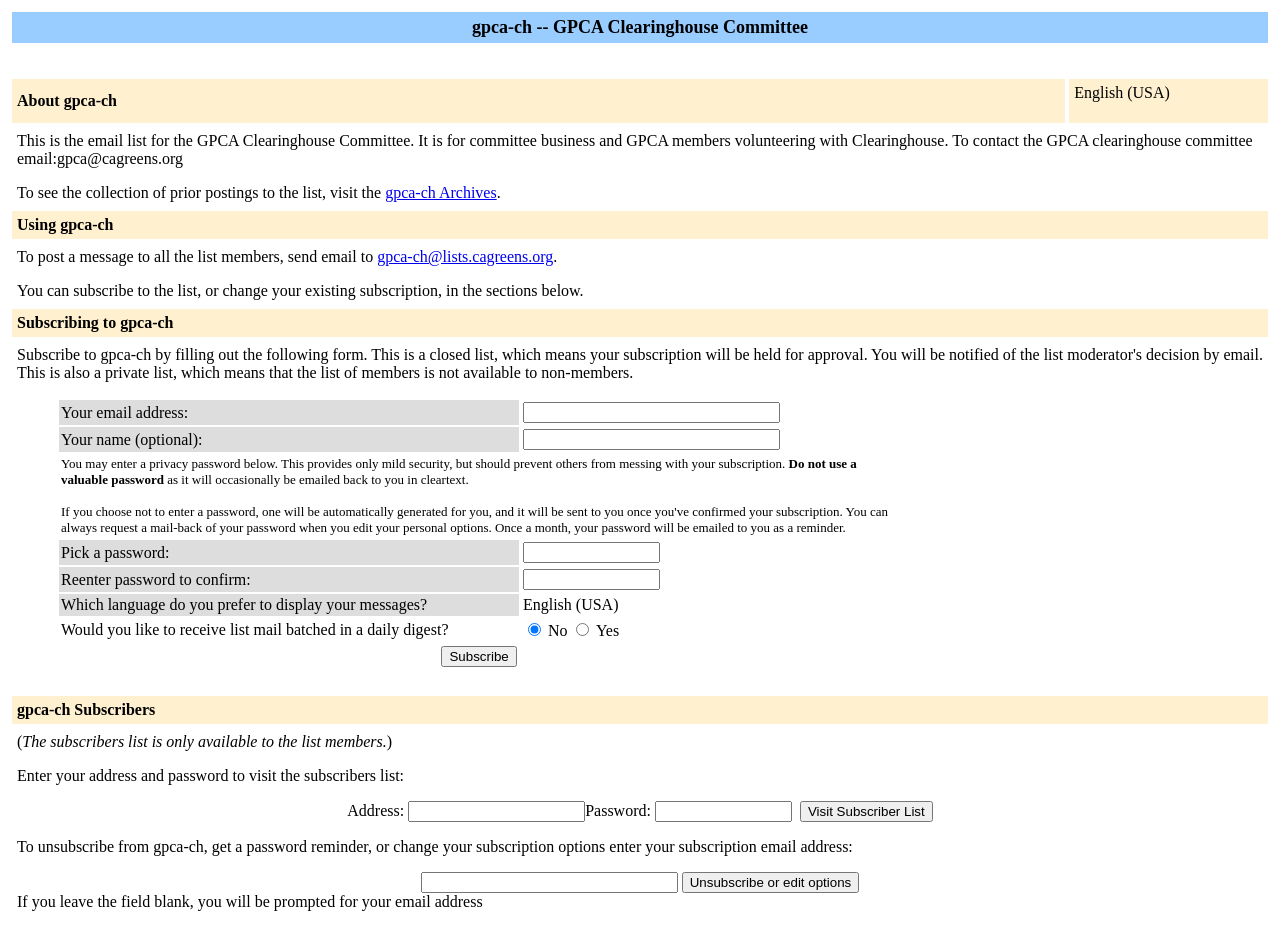Carefully examine the image and provide an in-depth answer to the question: What is the name of the committee?

The name of the committee can be found in the first gridcell element, which contains the text 'gpca-ch -- GPCA Clearinghouse Committee'.